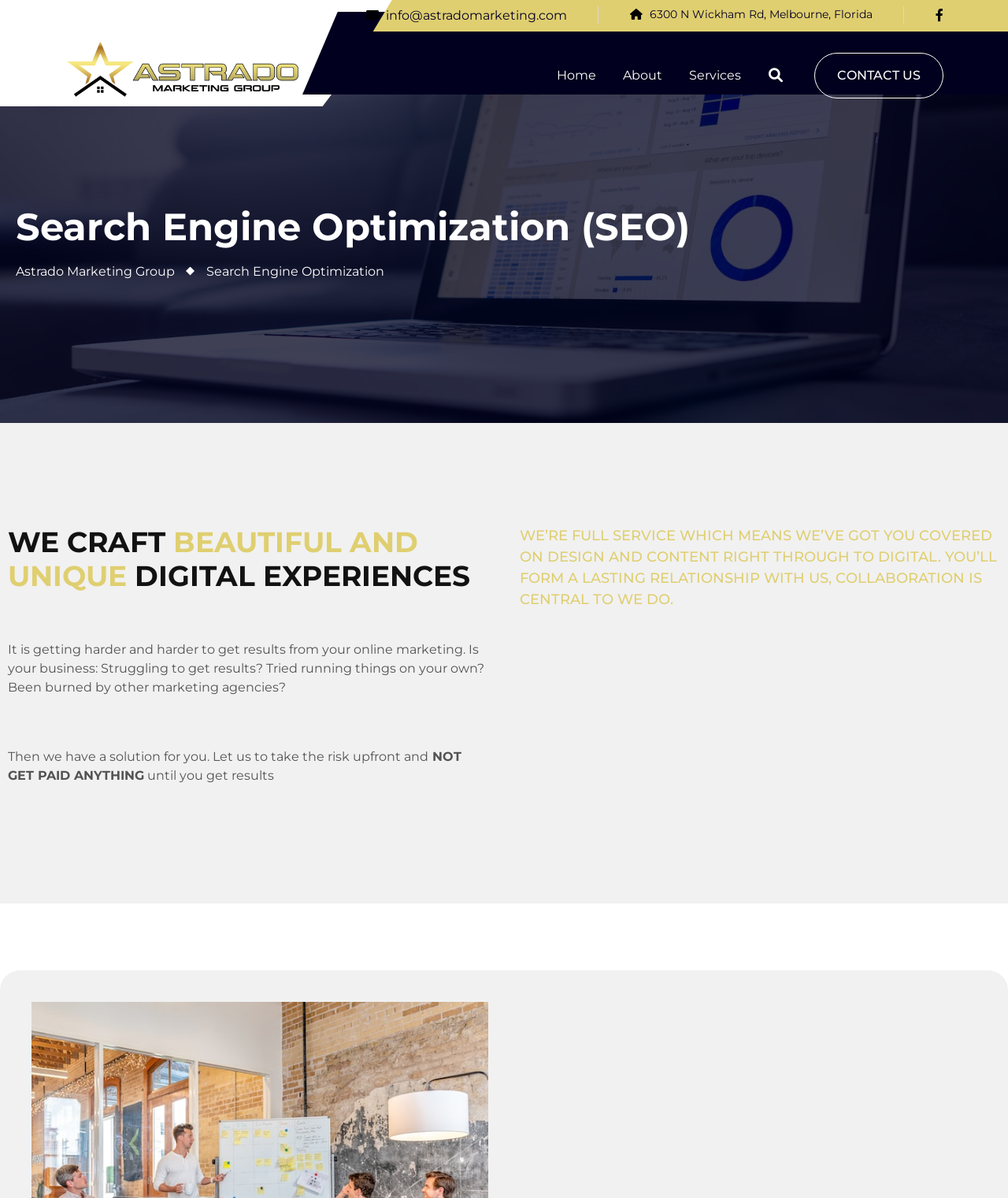Answer the following in one word or a short phrase: 
What is the company's email address?

info@astradomarketing.com